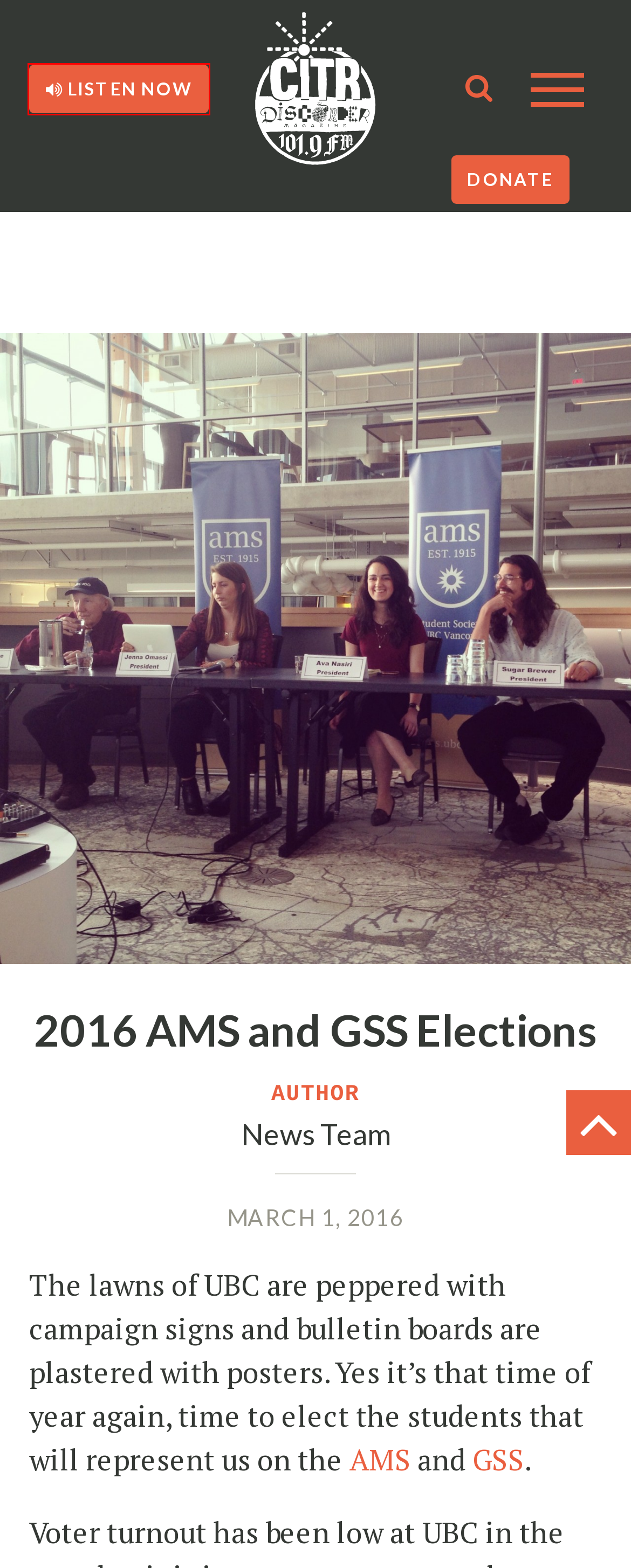Observe the provided screenshot of a webpage with a red bounding box around a specific UI element. Choose the webpage description that best fits the new webpage after you click on the highlighted element. These are your options:
A. About | CiTR
B. News | CiTR
C. Accountability | CiTR
D. CiTR
E. Policies and Resources | CiTR
F. White Noise 2016 Donor Prizes | CiTR
G. News 101 | CiTR
H. CiTR 101.9FM - Web Player

H